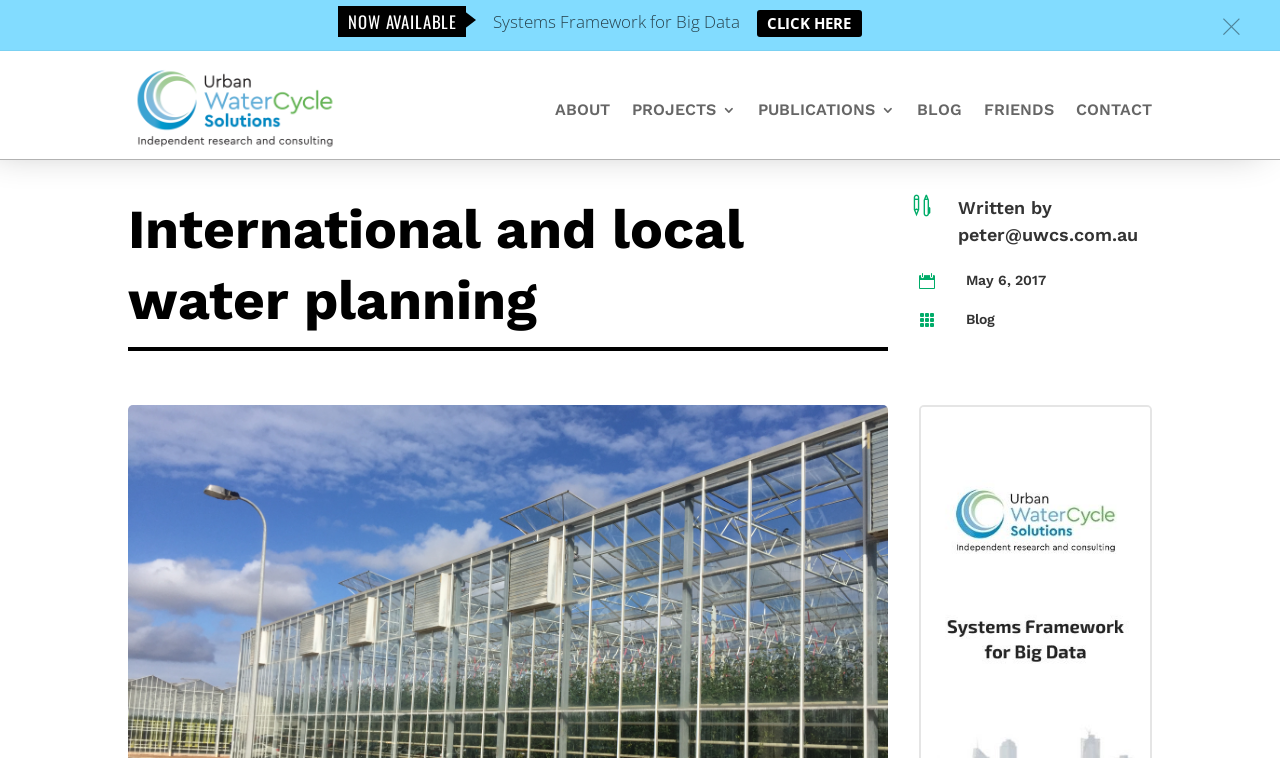Give a concise answer using only one word or phrase for this question:
What is the date of the blog post?

May 6, 2017